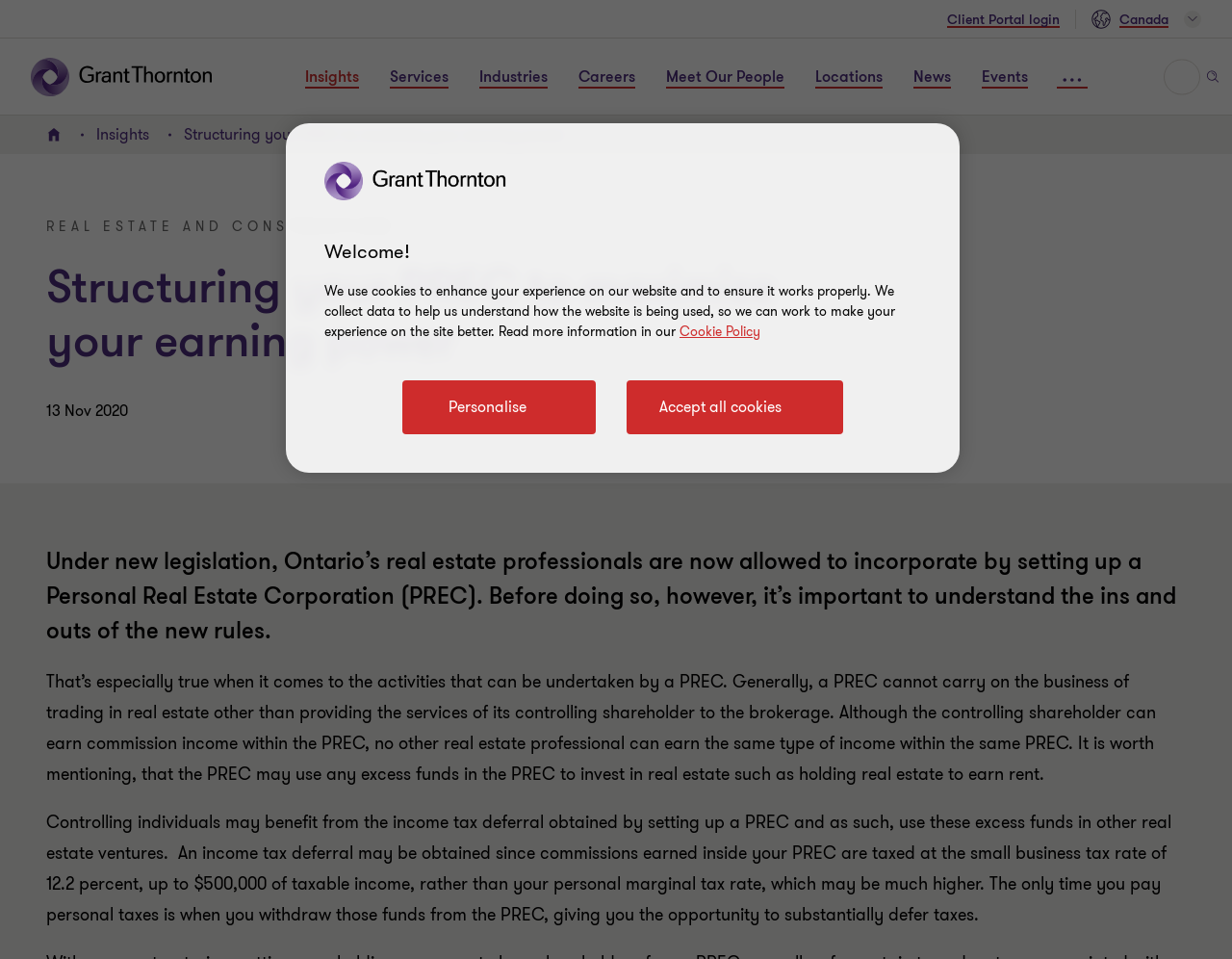Please identify the bounding box coordinates of the clickable area that will allow you to execute the instruction: "Click the Global Reach - Canada button".

[0.885, 0.01, 0.975, 0.03]